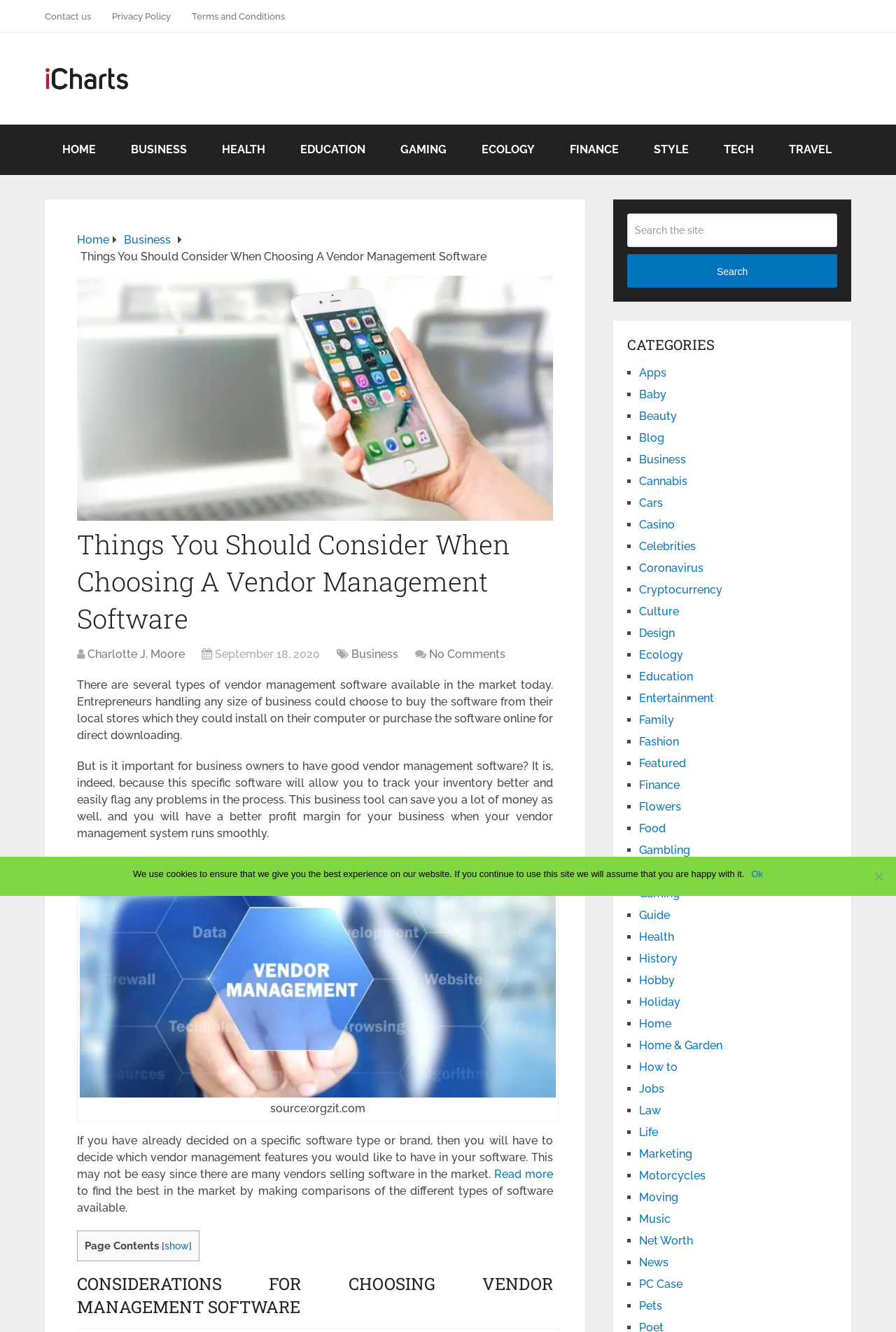Find the bounding box coordinates for the element described here: "PC Case".

[0.713, 0.959, 0.762, 0.969]